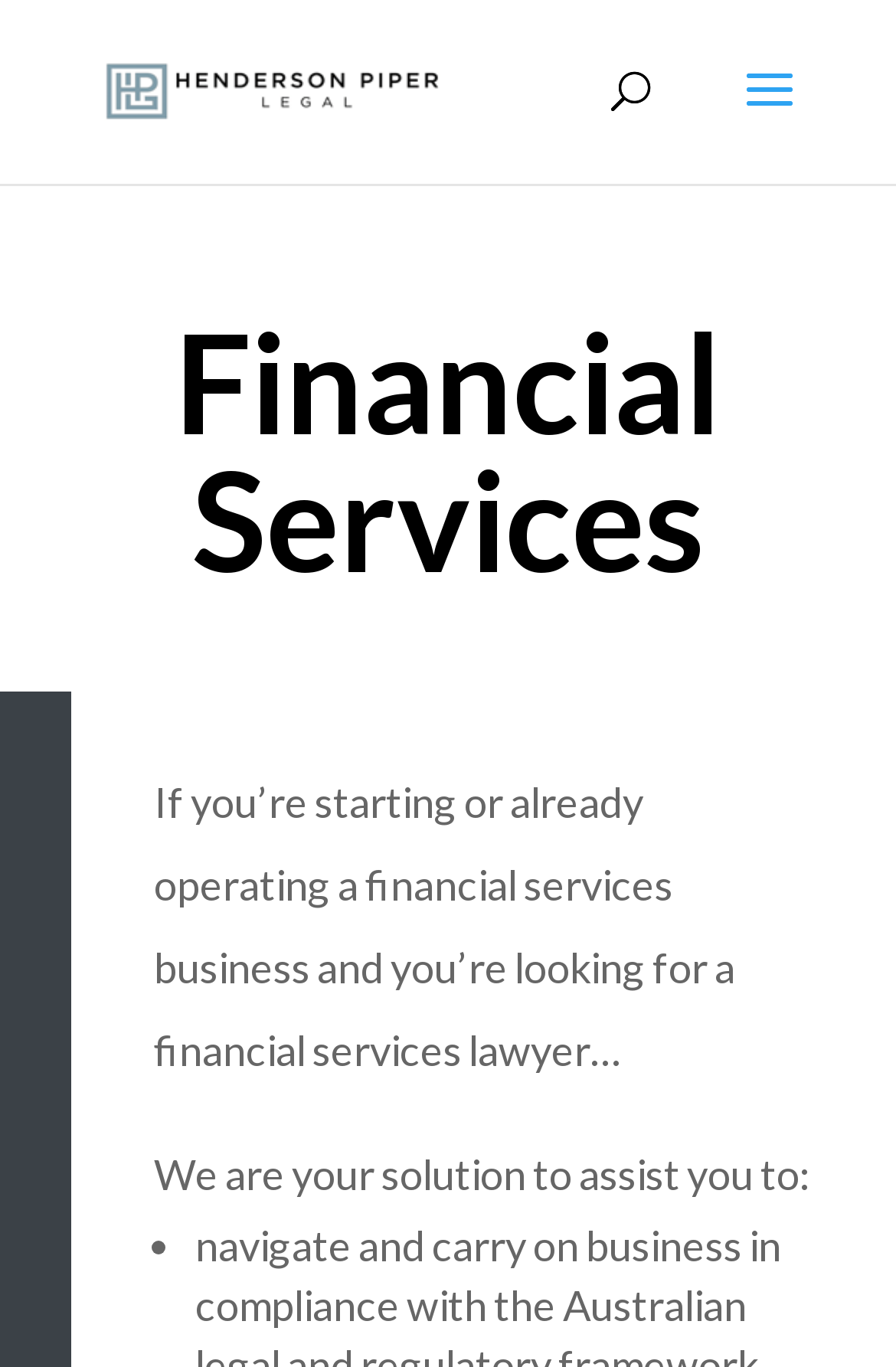Use a single word or phrase to answer the question:
What is the main area of expertise of the law firm?

Financial services